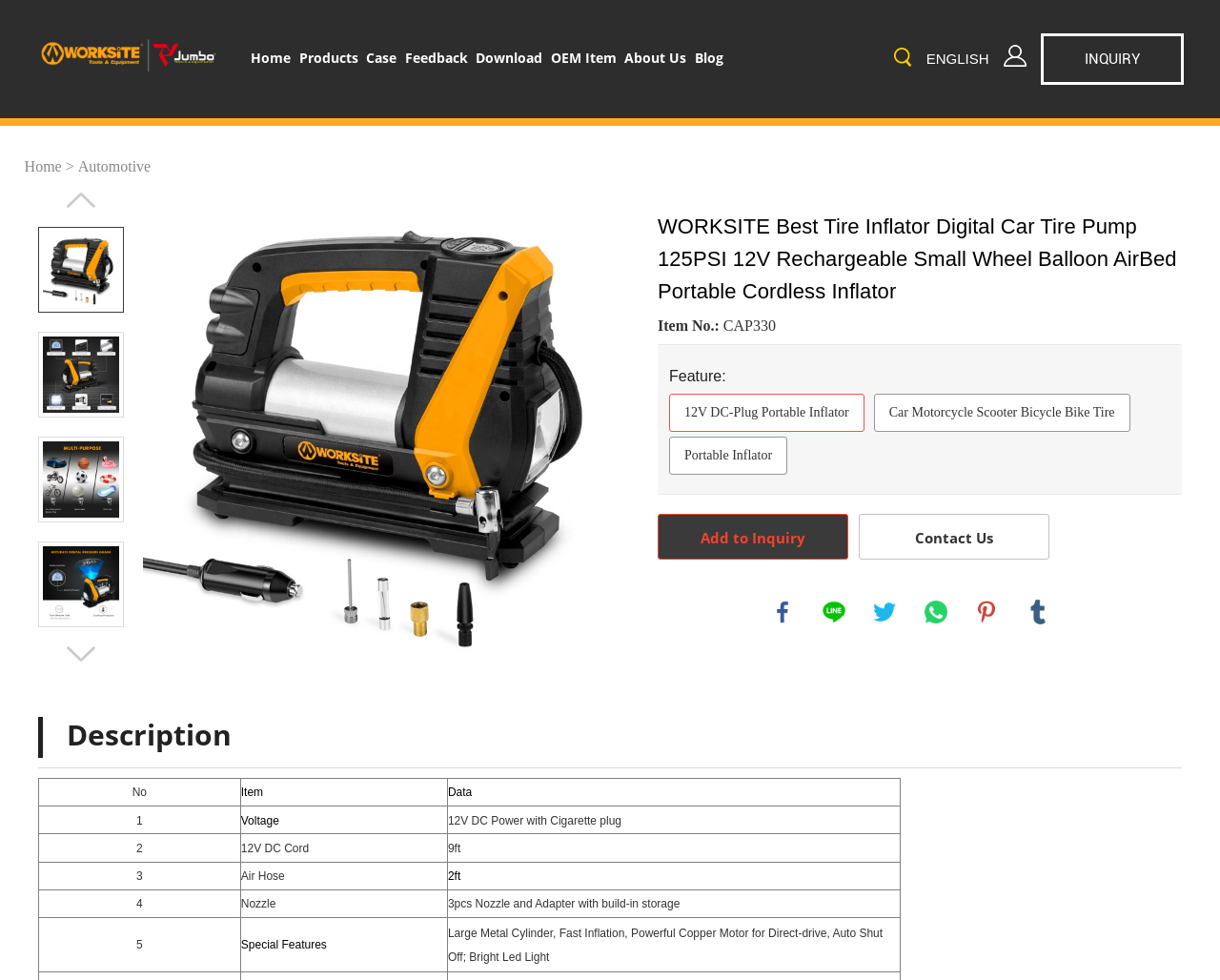What is the type of plug used by the inflator?
Answer briefly with a single word or phrase based on the image.

Cigarette plug